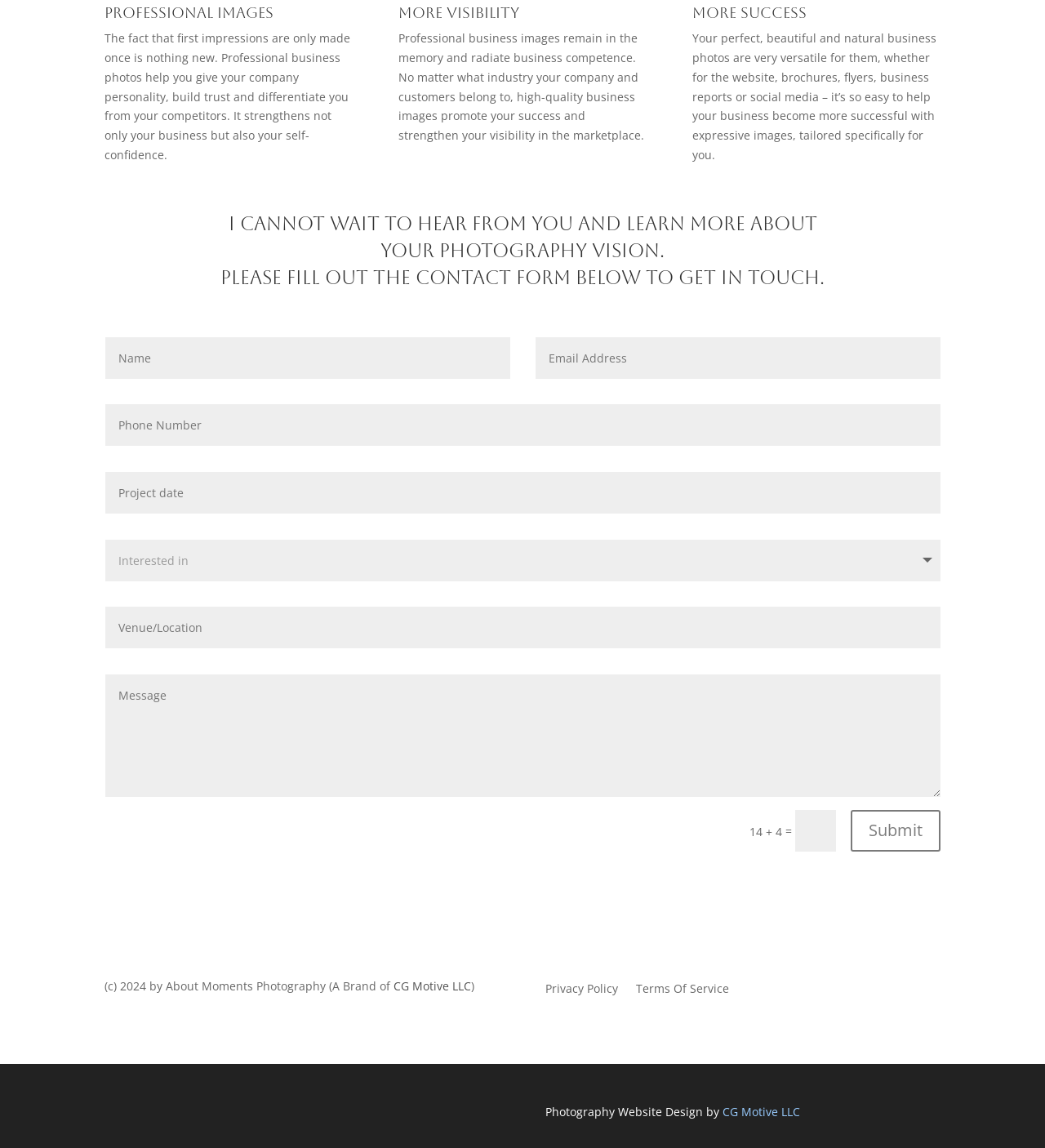Kindly provide the bounding box coordinates of the section you need to click on to fulfill the given instruction: "Check the Terms Of Service".

[0.609, 0.857, 0.698, 0.872]